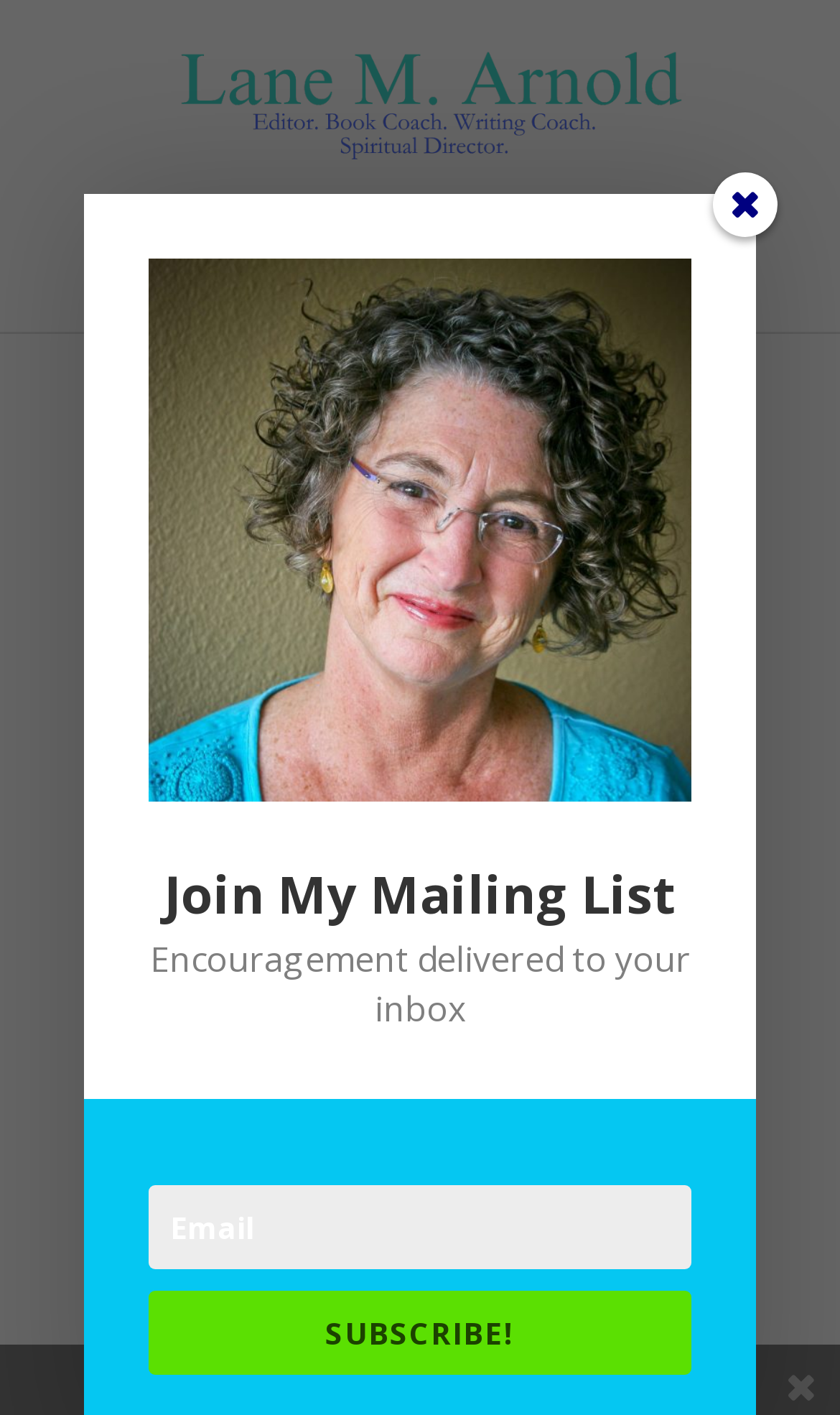What is the last section of the webpage for?
Utilize the image to construct a detailed and well-explained answer.

The last section of the webpage has a heading that says 'Share This', which suggests that this section is intended for sharing the content of the webpage with others.